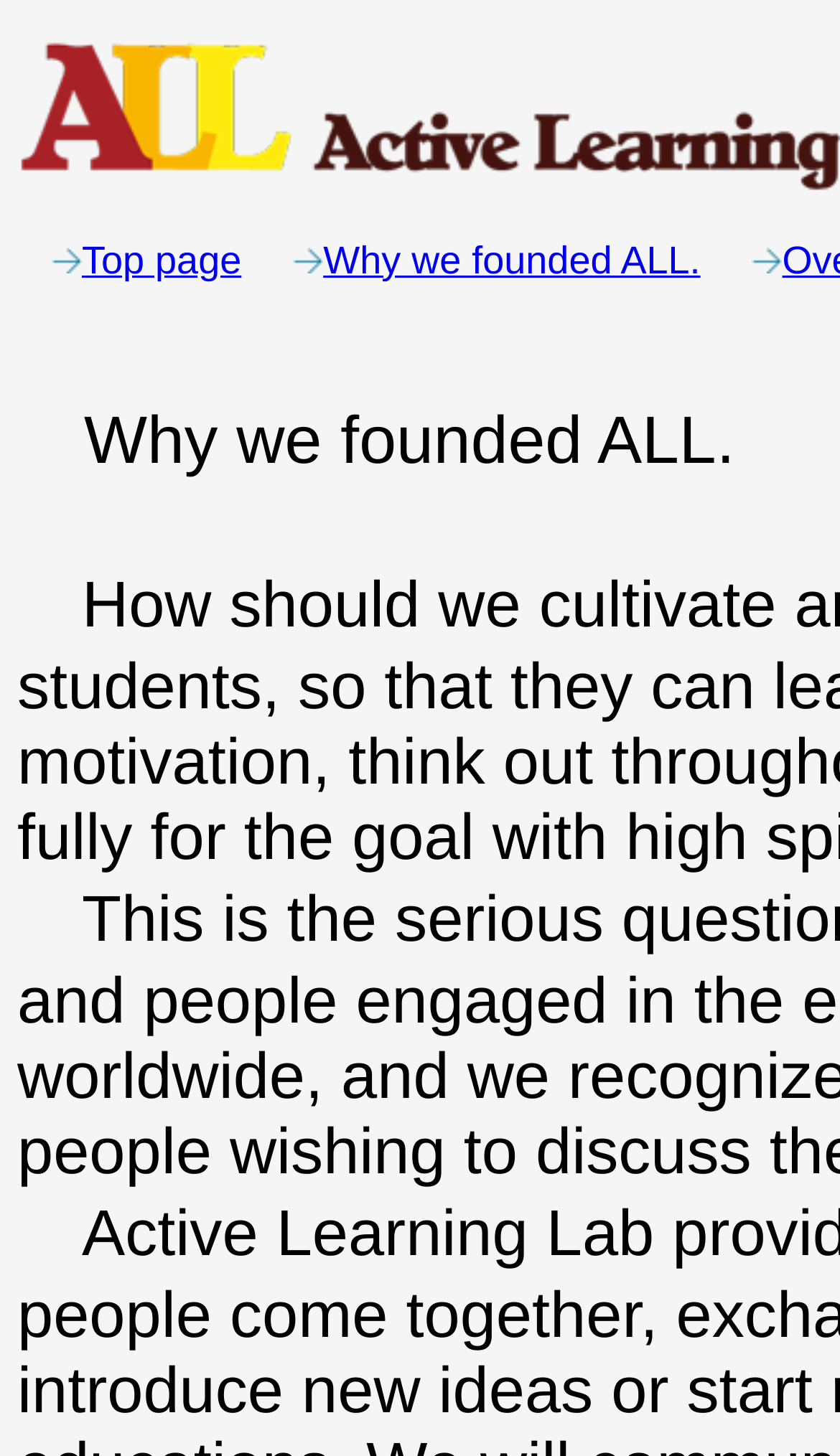What is the width of the first image?
Please provide a single word or phrase in response based on the screenshot.

0.035